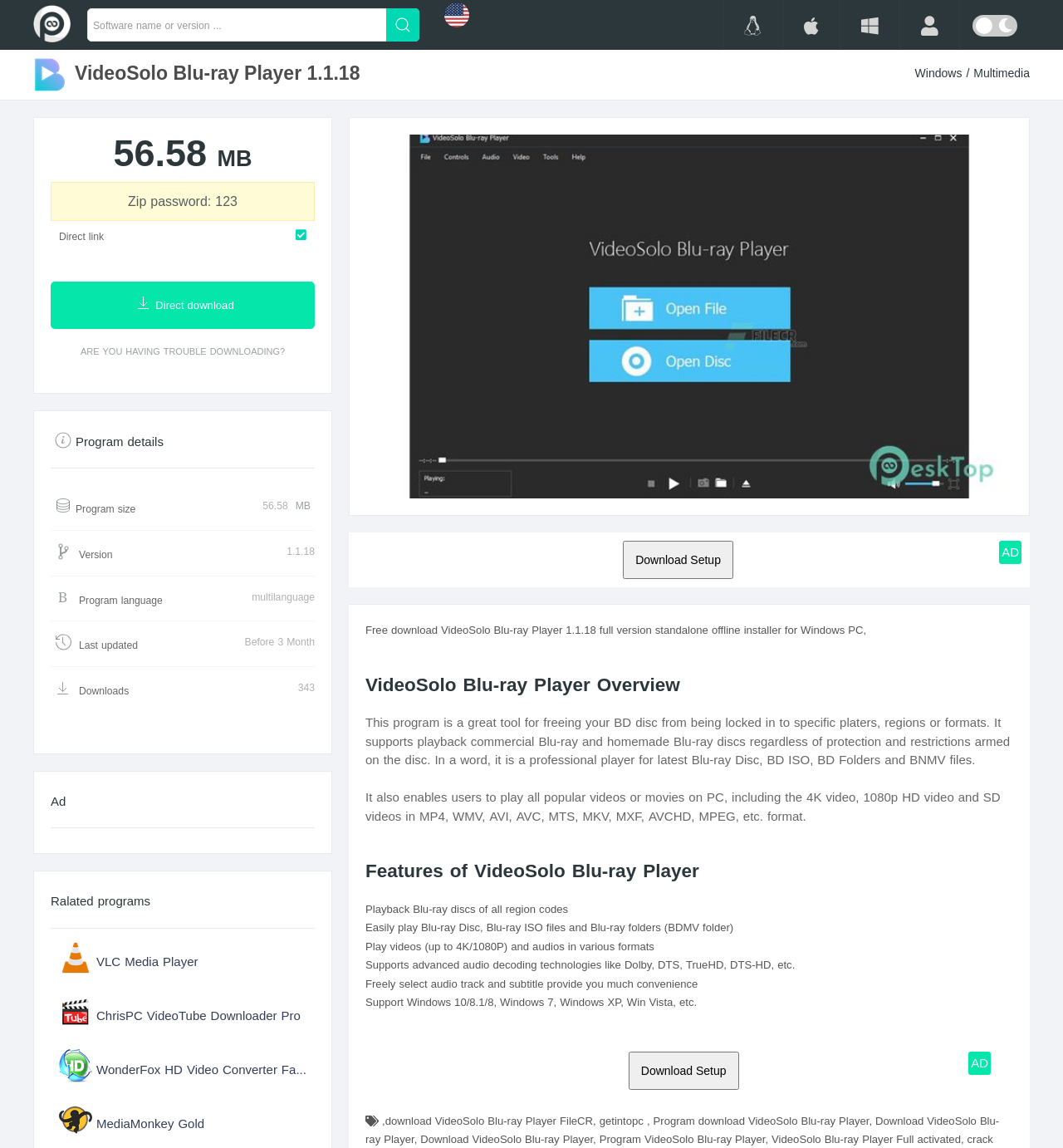Please find the bounding box coordinates for the clickable element needed to perform this instruction: "Click the 'Direct download' button".

[0.048, 0.246, 0.296, 0.286]